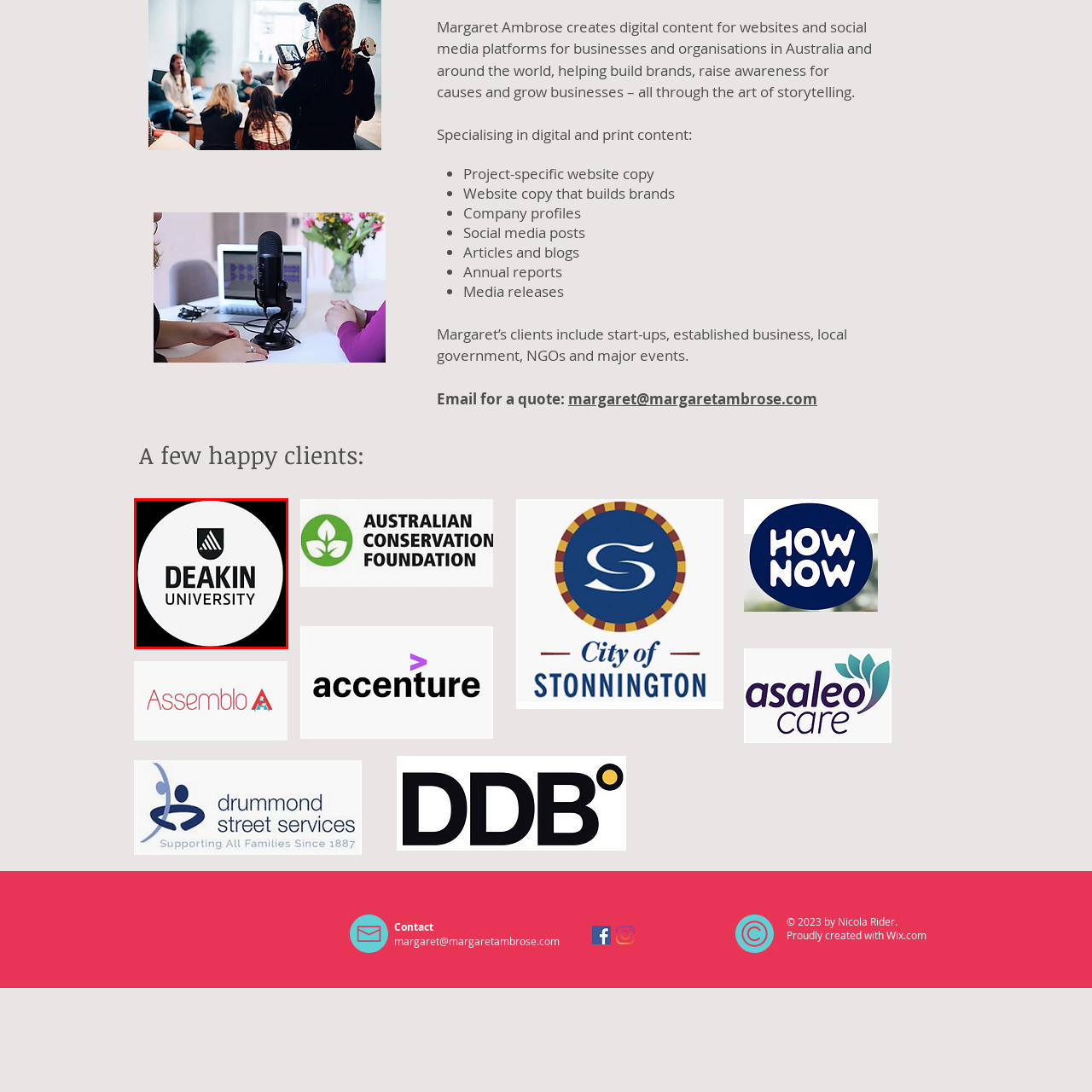What is the font style of the university's name? Please look at the image within the red bounding box and provide a one-word or short-phrase answer based on what you see.

Bold, uppercase